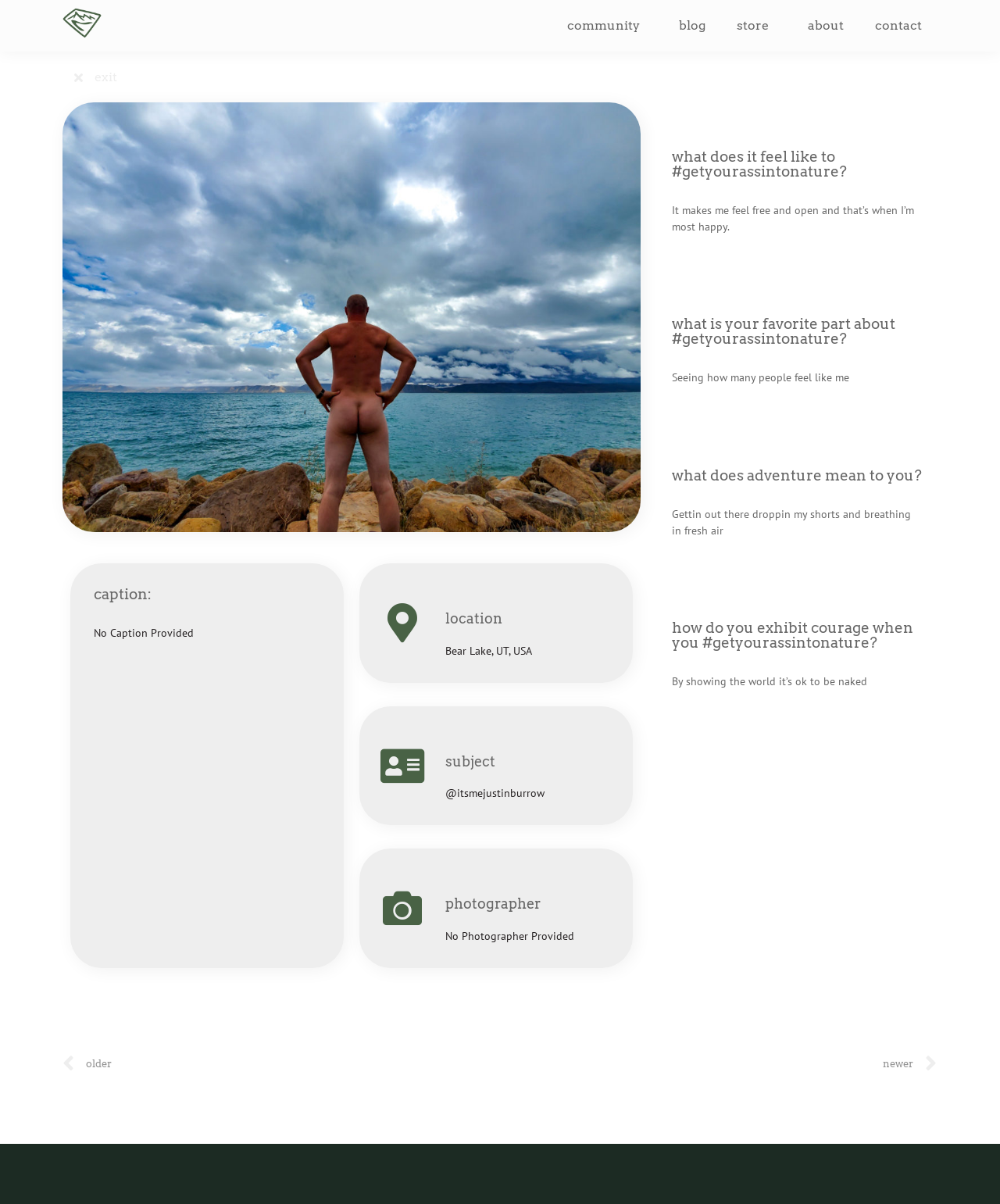What is the location of the photo?
Using the image, answer in one word or phrase.

Bear Lake, UT, USA